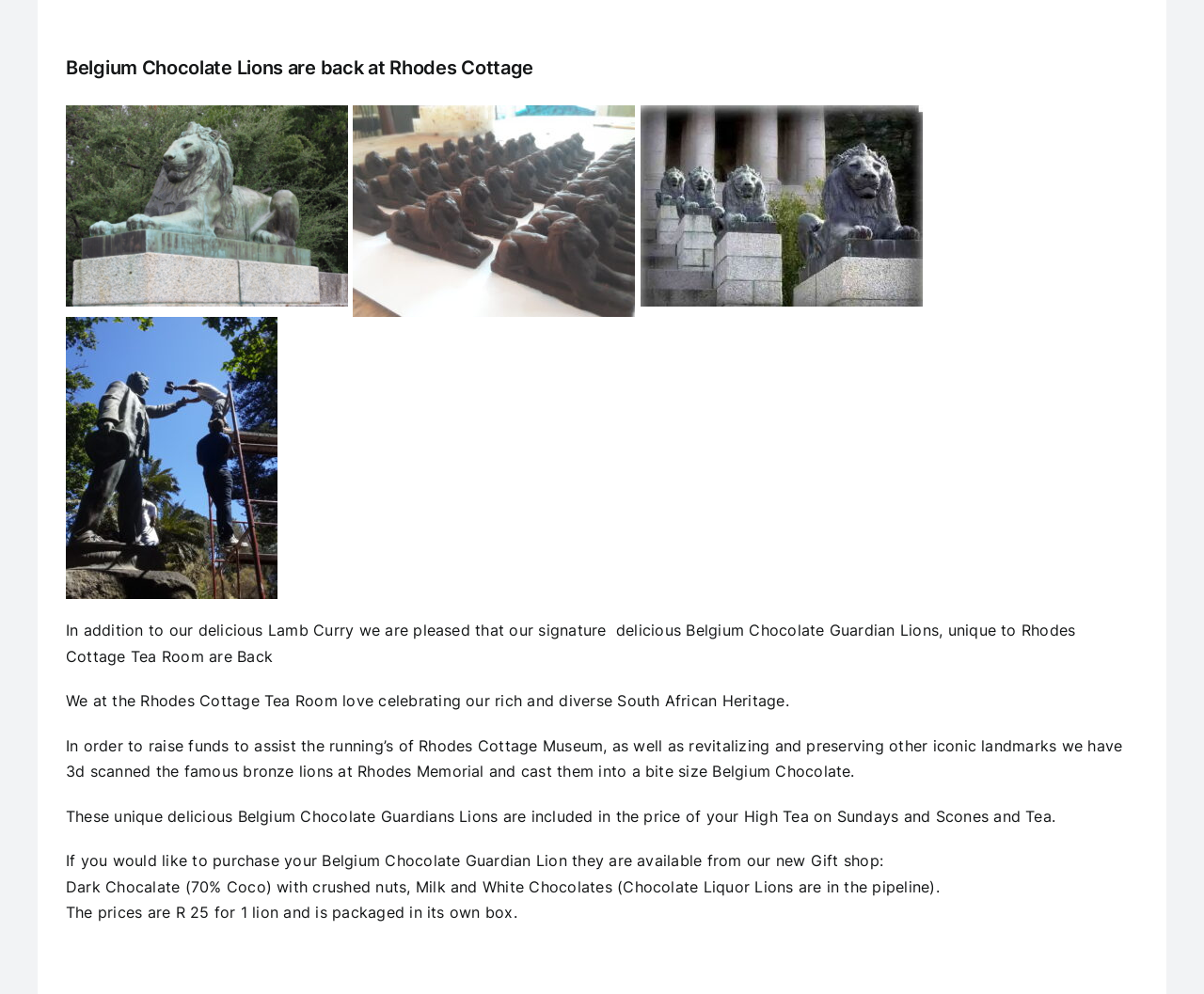What is the price of one Belgium Chocolate Guardian Lion?
Please give a detailed answer to the question using the information shown in the image.

According to the webpage, the price of one Belgium Chocolate Guardian Lion is R 25, and it is packaged in its own box. This is stated in the text 'The prices are R 25 for 1 lion and is packaged in its own box'.